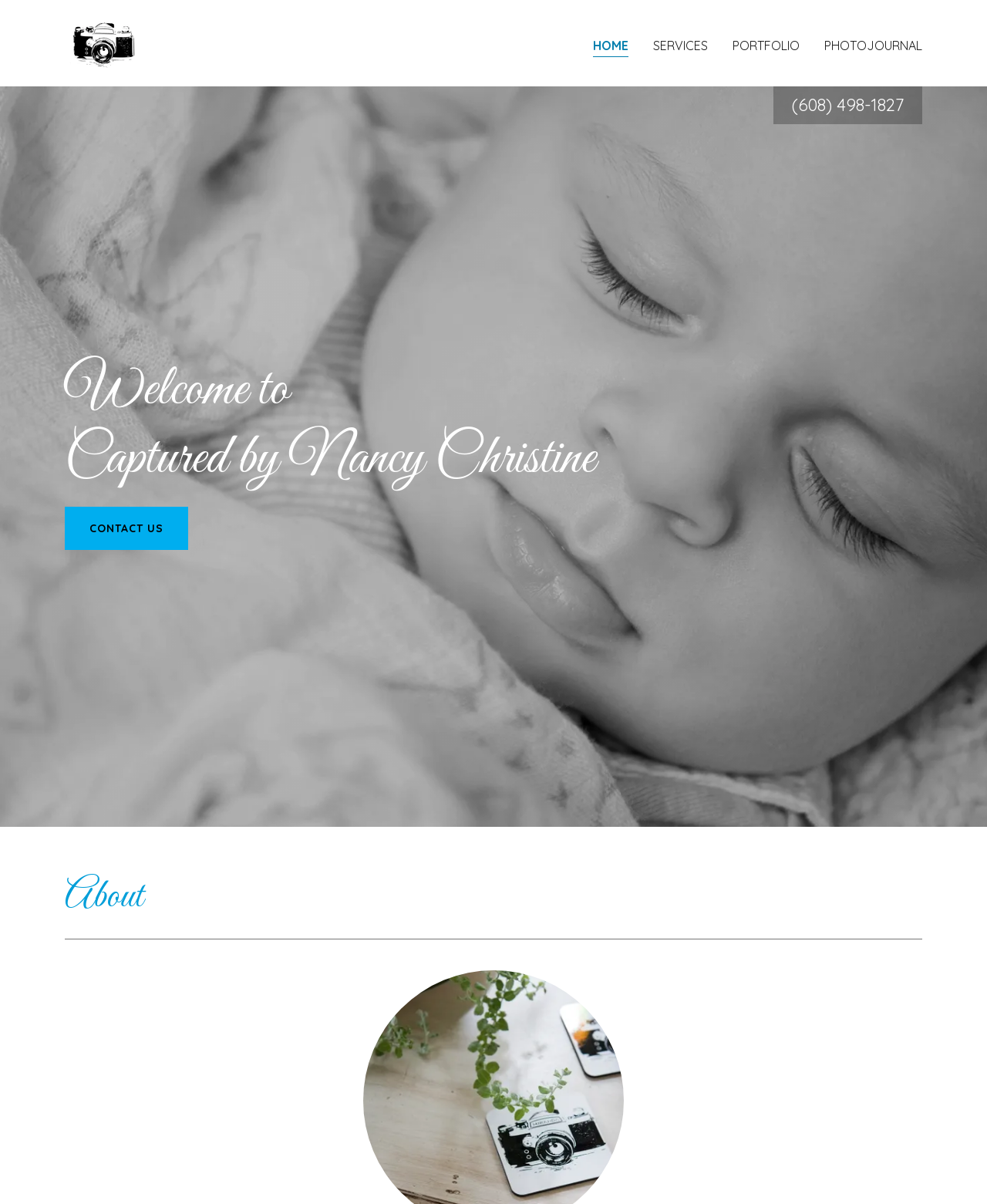How many navigation menu items are there?
Using the visual information, answer the question in a single word or phrase.

4